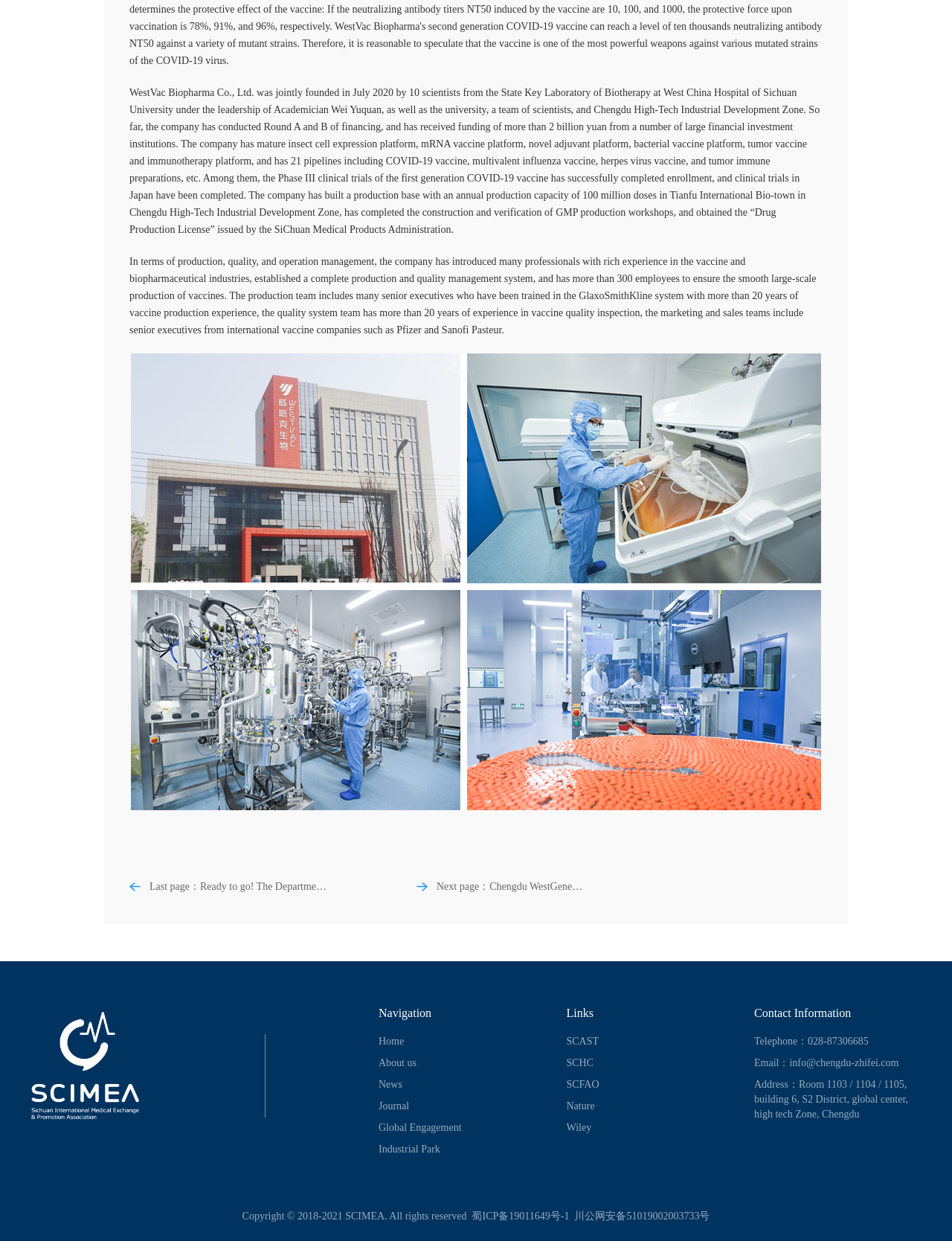What is the name of the company described on this webpage?
Look at the image and answer the question with a single word or phrase.

WestVac Biopharma Co., Ltd.